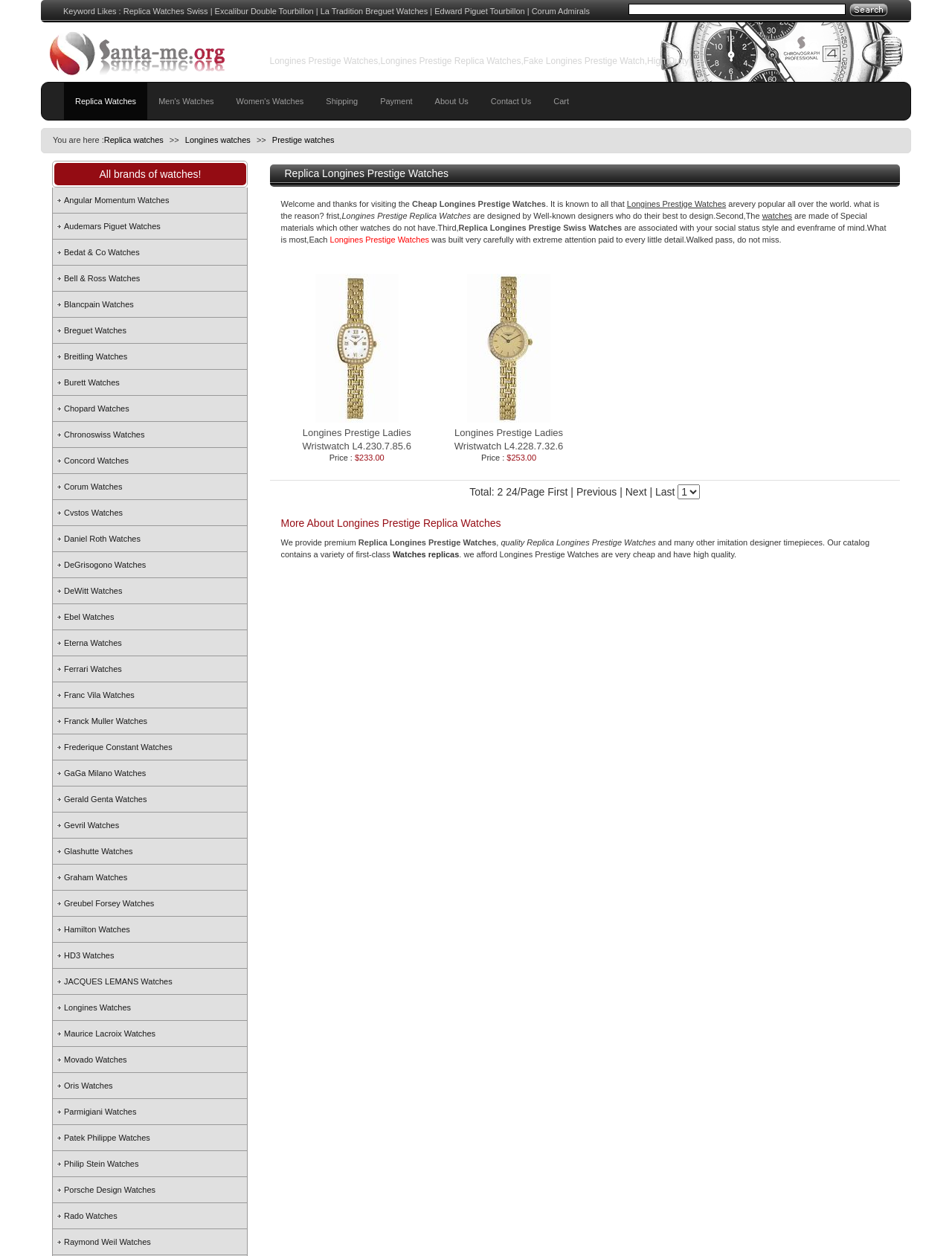Please provide the main heading of the webpage content.

Longines Prestige Watches,Longines Prestige Replica Watches,Fake Longines Prestige Watch,High Quity Longines Prestige Replica Watches,Swiss Replica Watches,you can find all at www.santame.org